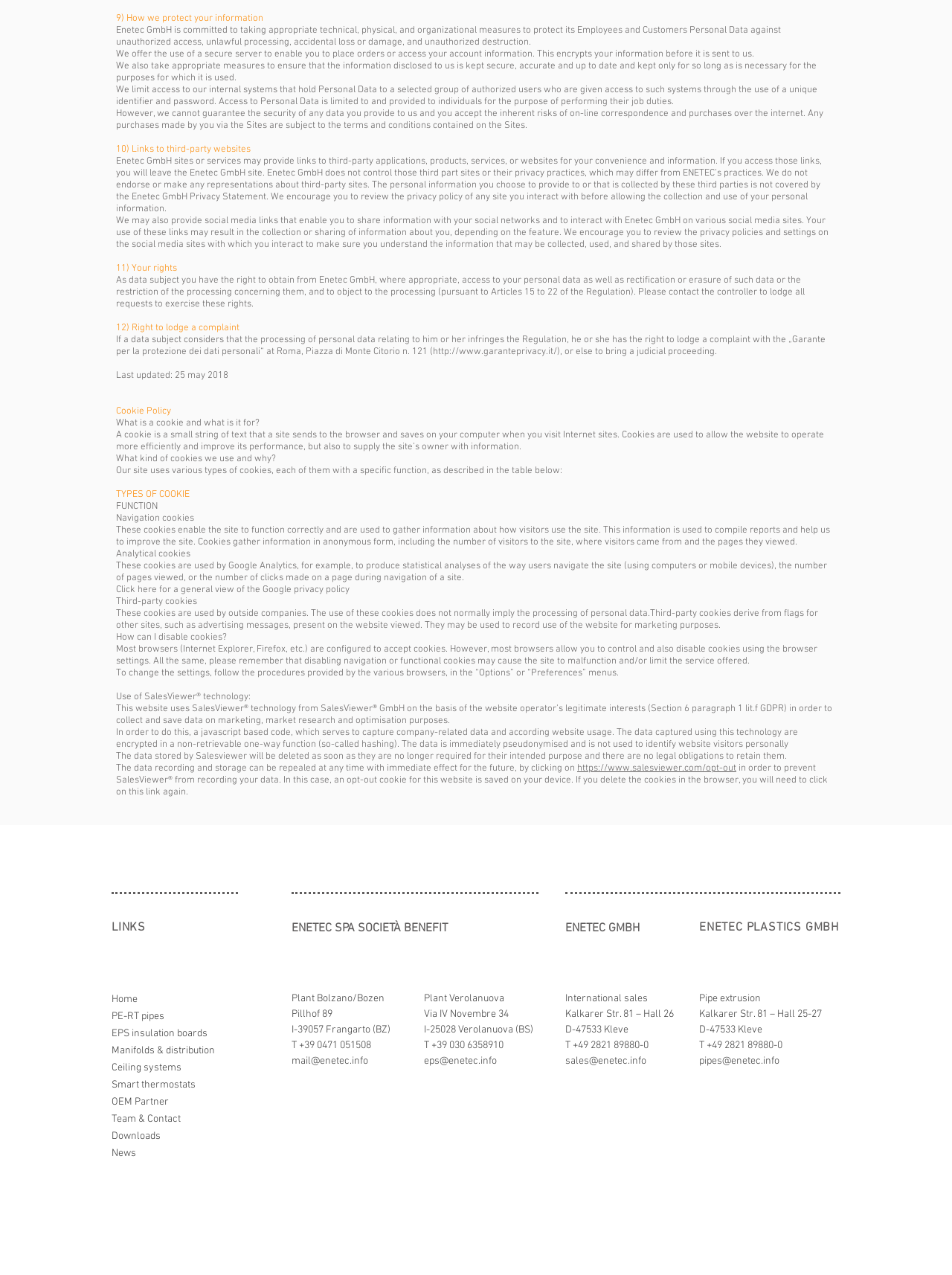Locate the bounding box coordinates of the clickable region necessary to complete the following instruction: "View the YouTube page". Provide the coordinates in the format of four float numbers between 0 and 1, i.e., [left, top, right, bottom].

[0.117, 0.664, 0.148, 0.687]